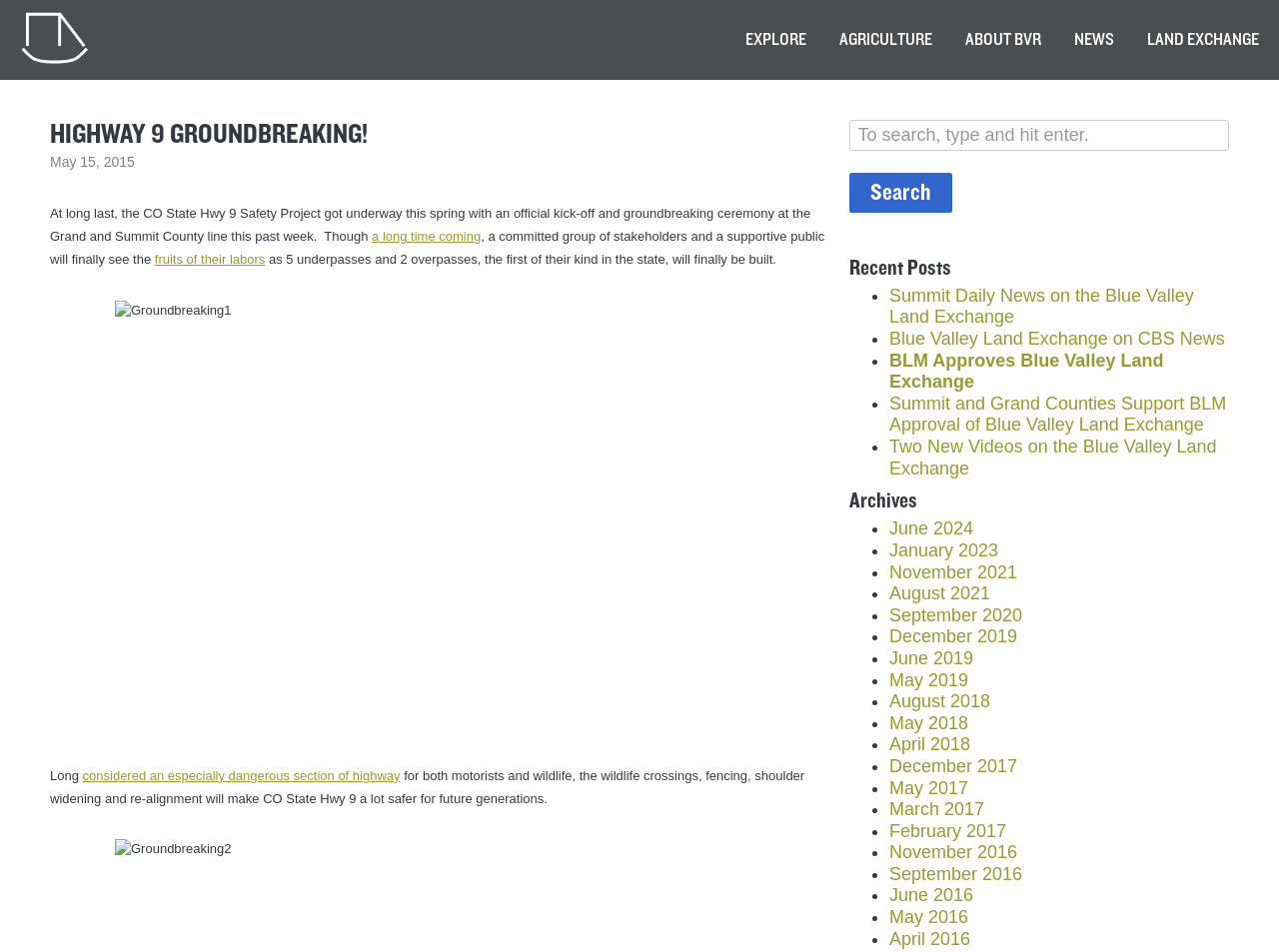Find and indicate the bounding box coordinates of the region you should select to follow the given instruction: "Read the 'HIGHWAY 9 GROUNDBREAKING!' news".

[0.039, 0.126, 0.648, 0.158]